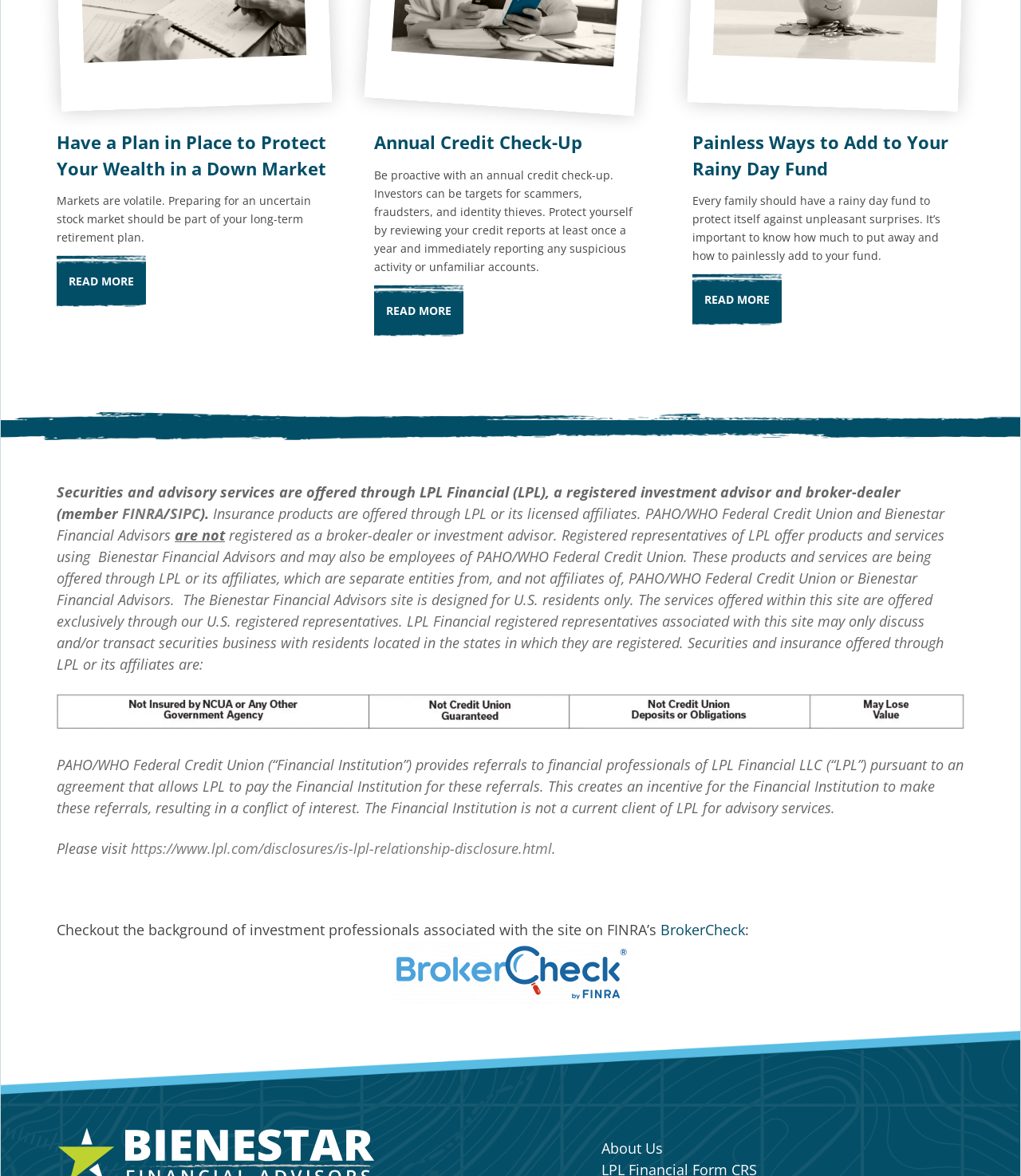Can you show the bounding box coordinates of the region to click on to complete the task described in the instruction: "Visit Washburn County Tourism"?

None